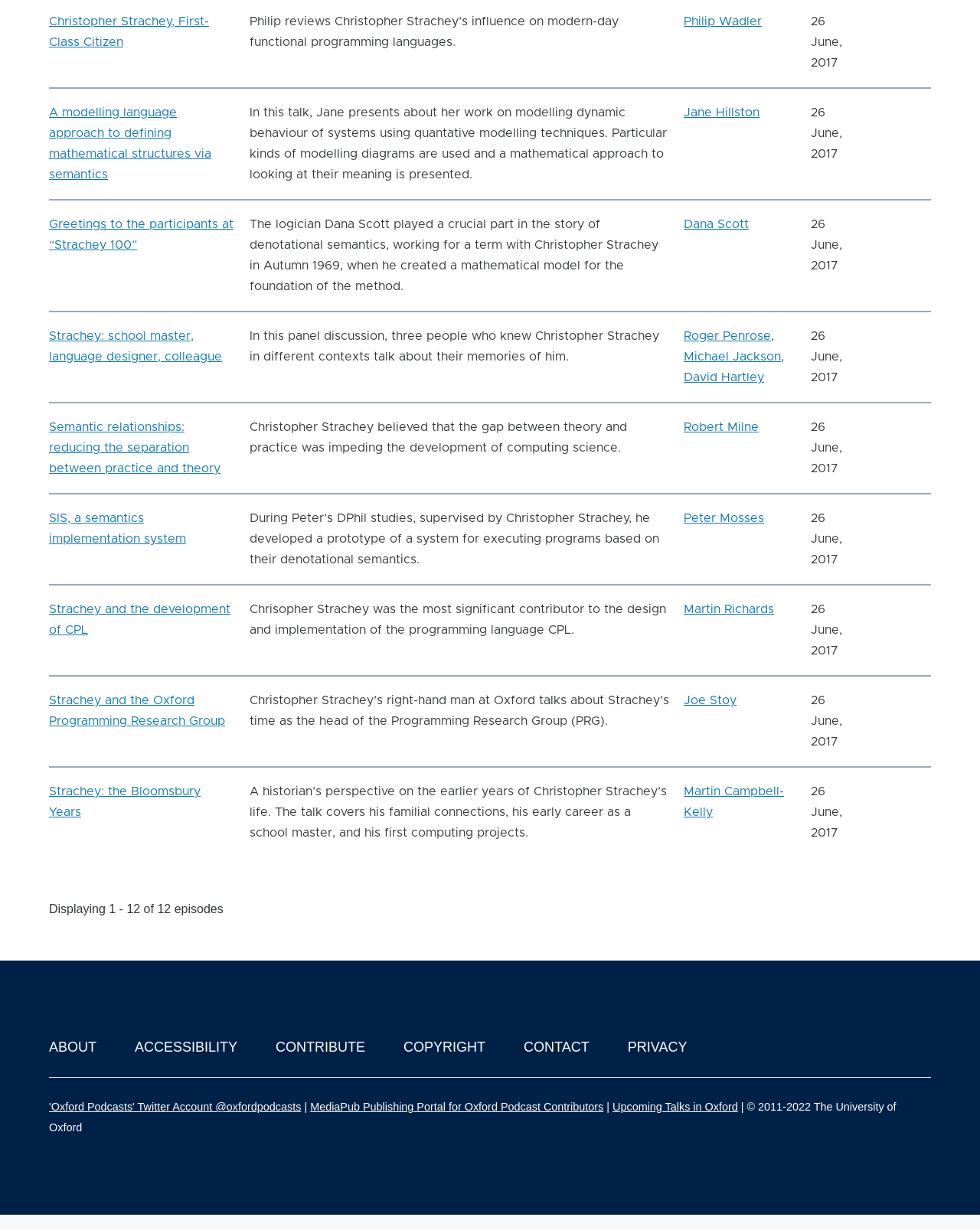What is the name of the programming language developed by Christopher Strachey?
Using the information from the image, give a concise answer in one word or a short phrase.

CPL